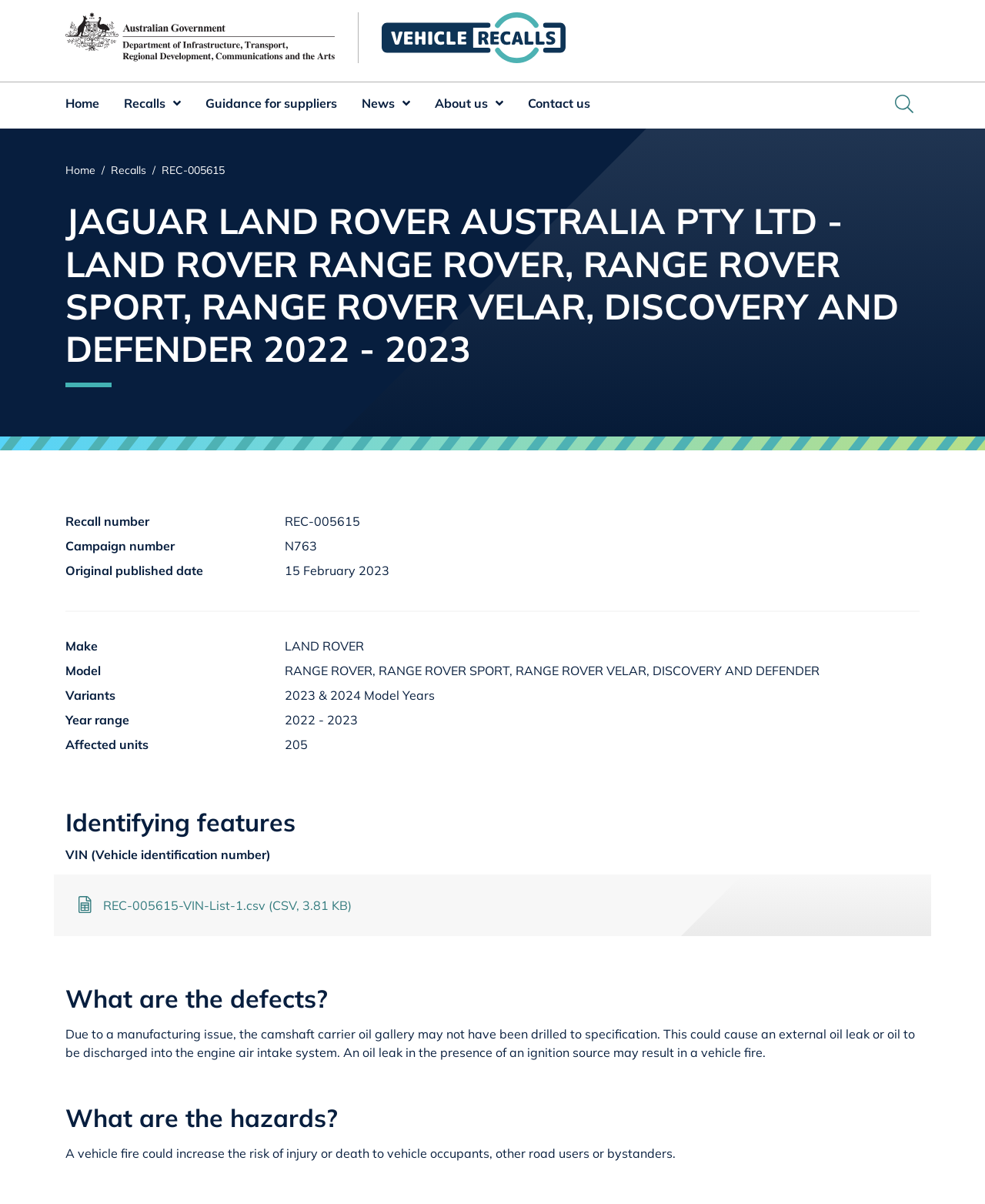What is the main title displayed on this webpage?

JAGUAR LAND ROVER AUSTRALIA PTY LTD - LAND ROVER RANGE ROVER, RANGE ROVER SPORT, RANGE ROVER VELAR, DISCOVERY AND DEFENDER 2022 - 2023